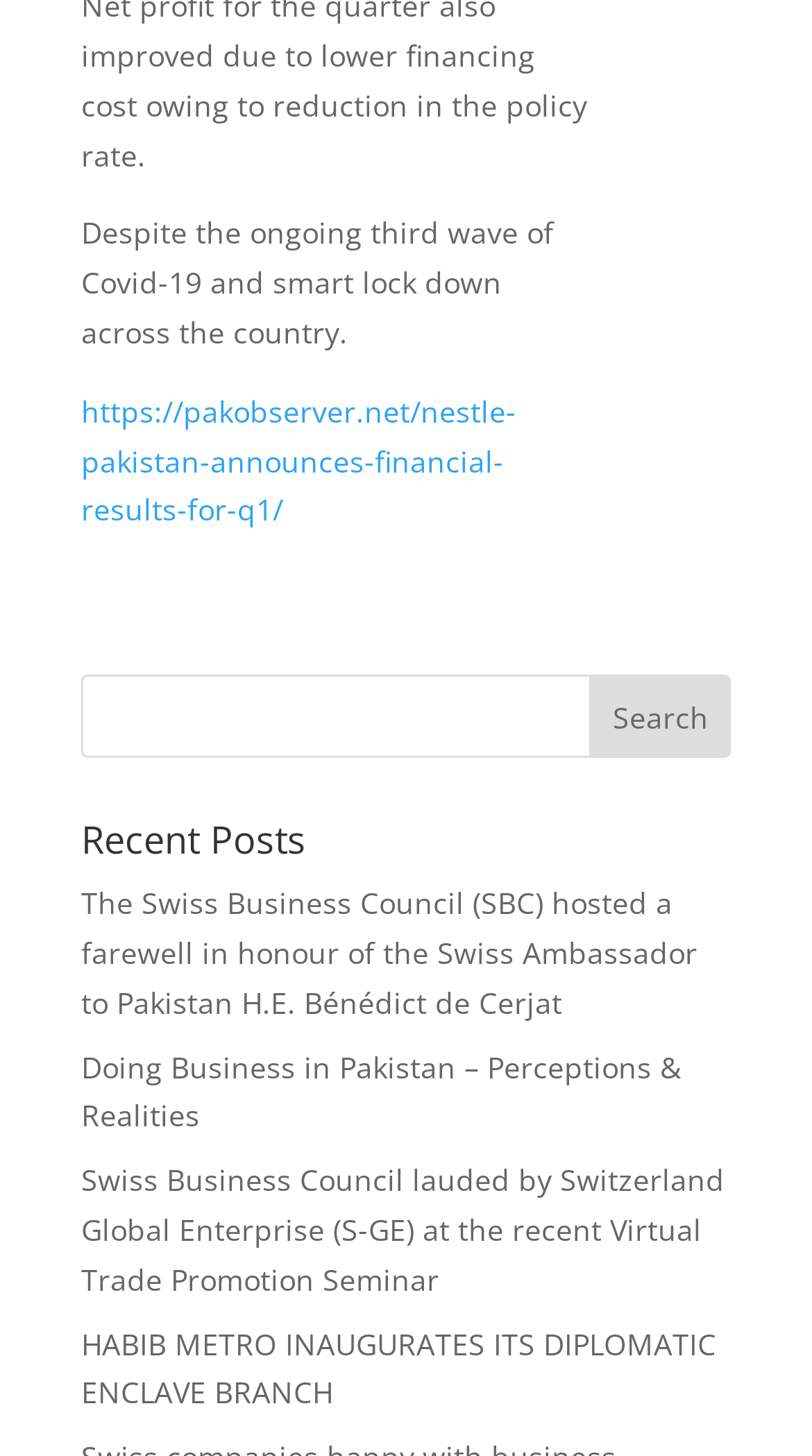Examine the image carefully and respond to the question with a detailed answer: 
What is the name of the council mentioned in the third link?

The third link has the text 'Swiss Business Council lauded by Switzerland Global Enterprise (S-GE) at the recent Virtual Trade Promotion Seminar', which mentions the name of the council as Swiss Business Council.